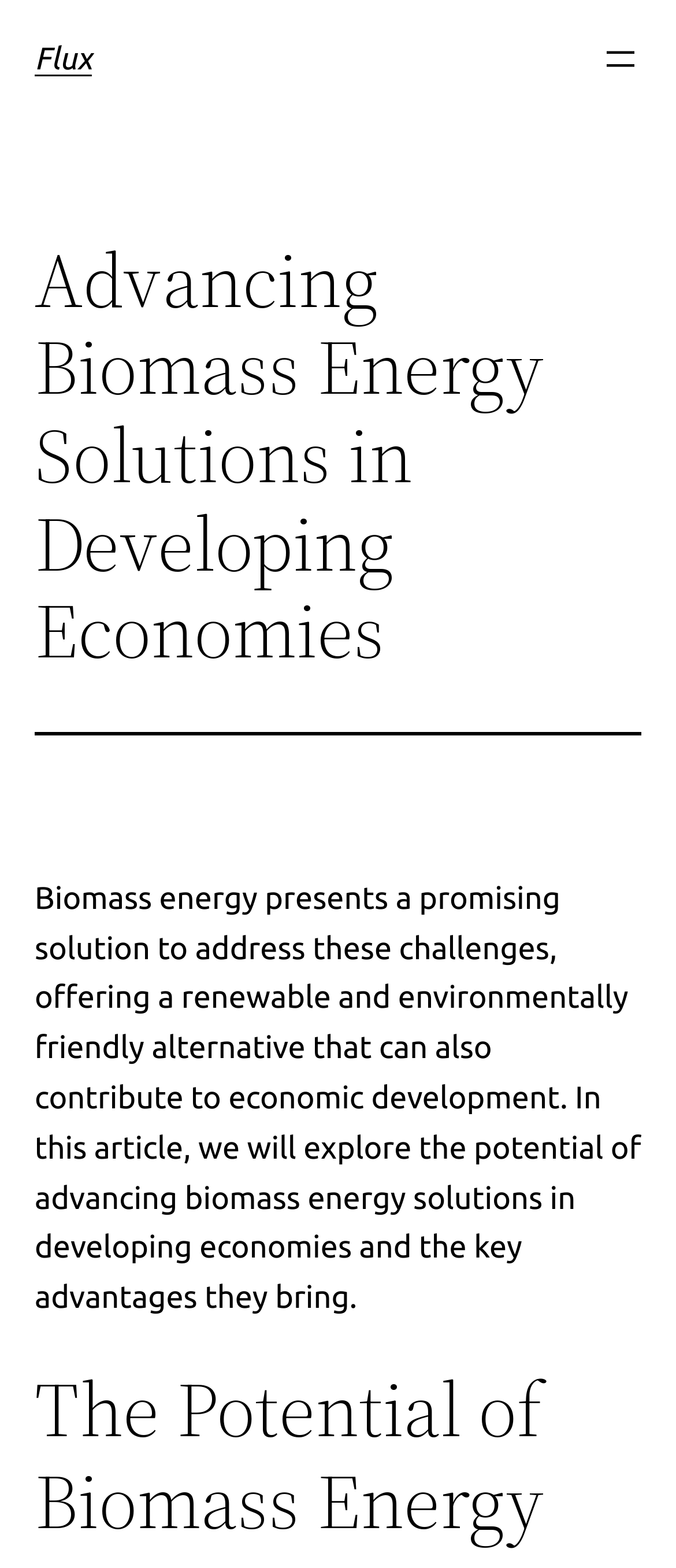Can you look at the image and give a comprehensive answer to the question:
What is the alternative to fossil fuels mentioned in the article?

The article mentions that biomass energy presents a promising solution to address environmental challenges, offering a renewable and environmentally friendly alternative that can also contribute to economic development. Therefore, biomass energy is the alternative to fossil fuels mentioned in the article.